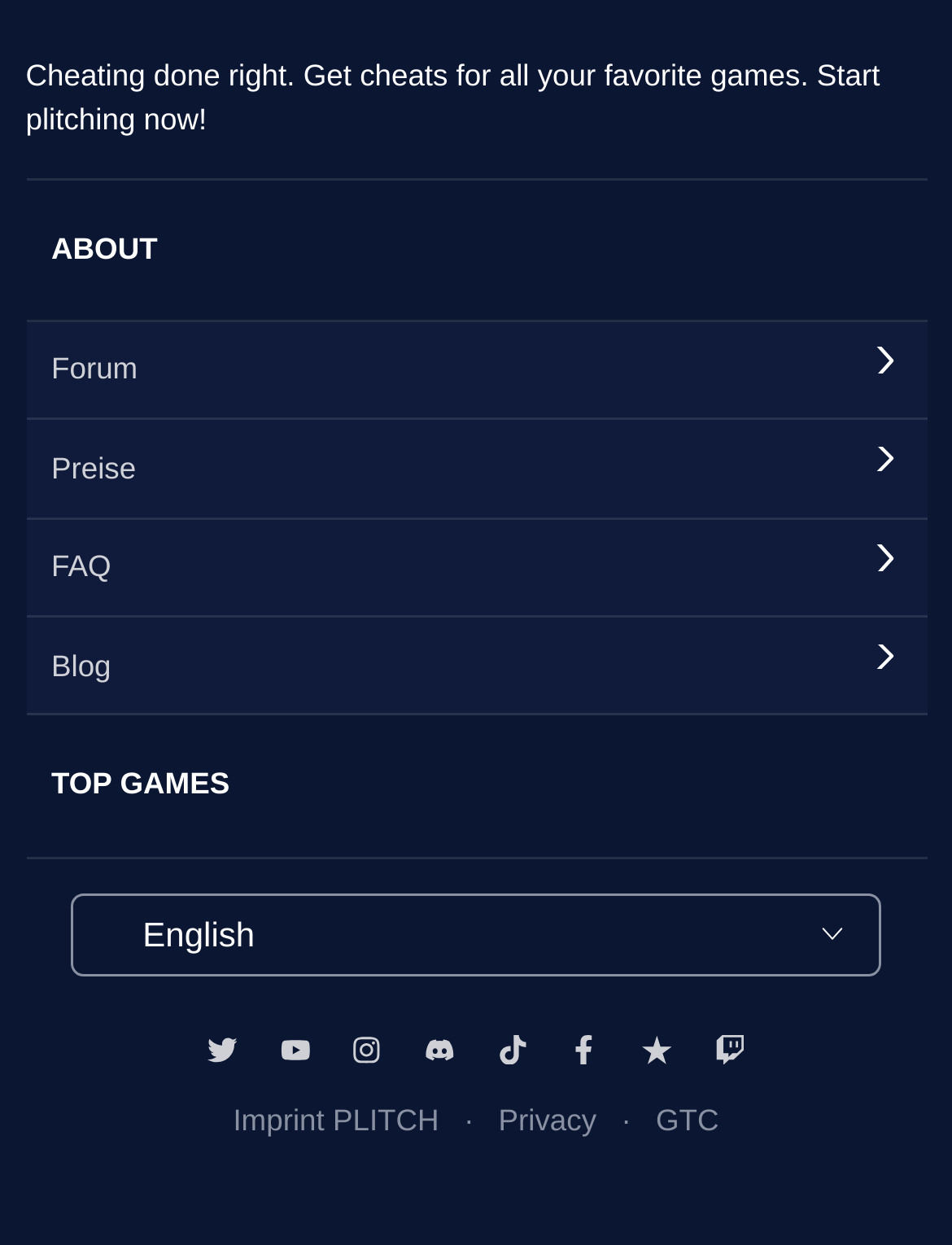Please indicate the bounding box coordinates of the element's region to be clicked to achieve the instruction: "Copy a link to this post to clipboard". Provide the coordinates as four float numbers between 0 and 1, i.e., [left, top, right, bottom].

None